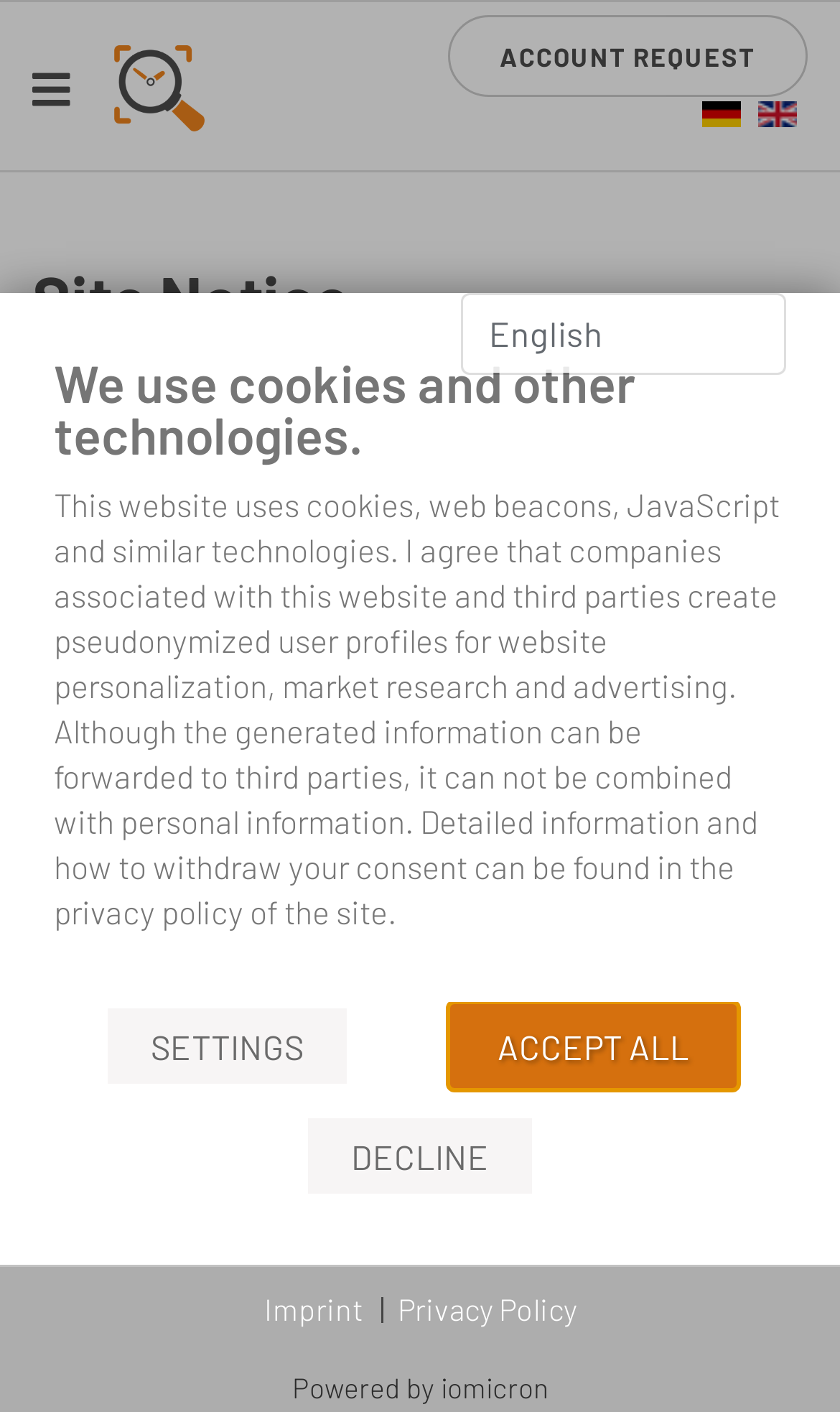How many language options are available?
Please provide a comprehensive answer based on the details in the screenshot.

I found the language options by looking at the top-right corner of the webpage, where I see two language options: 'Deutsch (Deutschland)' and 'English (United Kingdom)'.